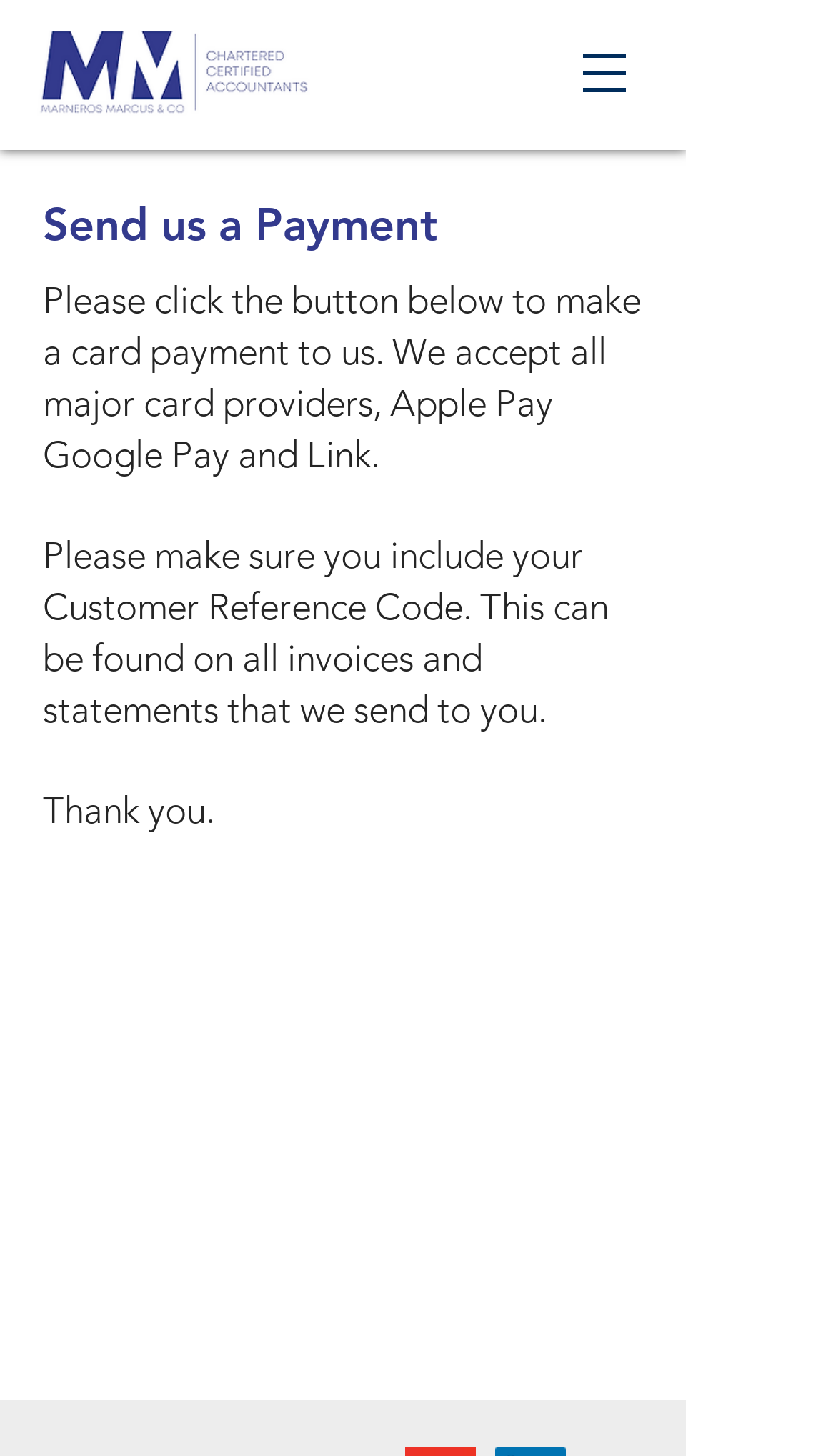What is the button below the text for?
Respond to the question with a well-detailed and thorough answer.

The button is likely a call-to-action to initiate the payment process, as the text above it instructs the user to click the button to make a card payment.